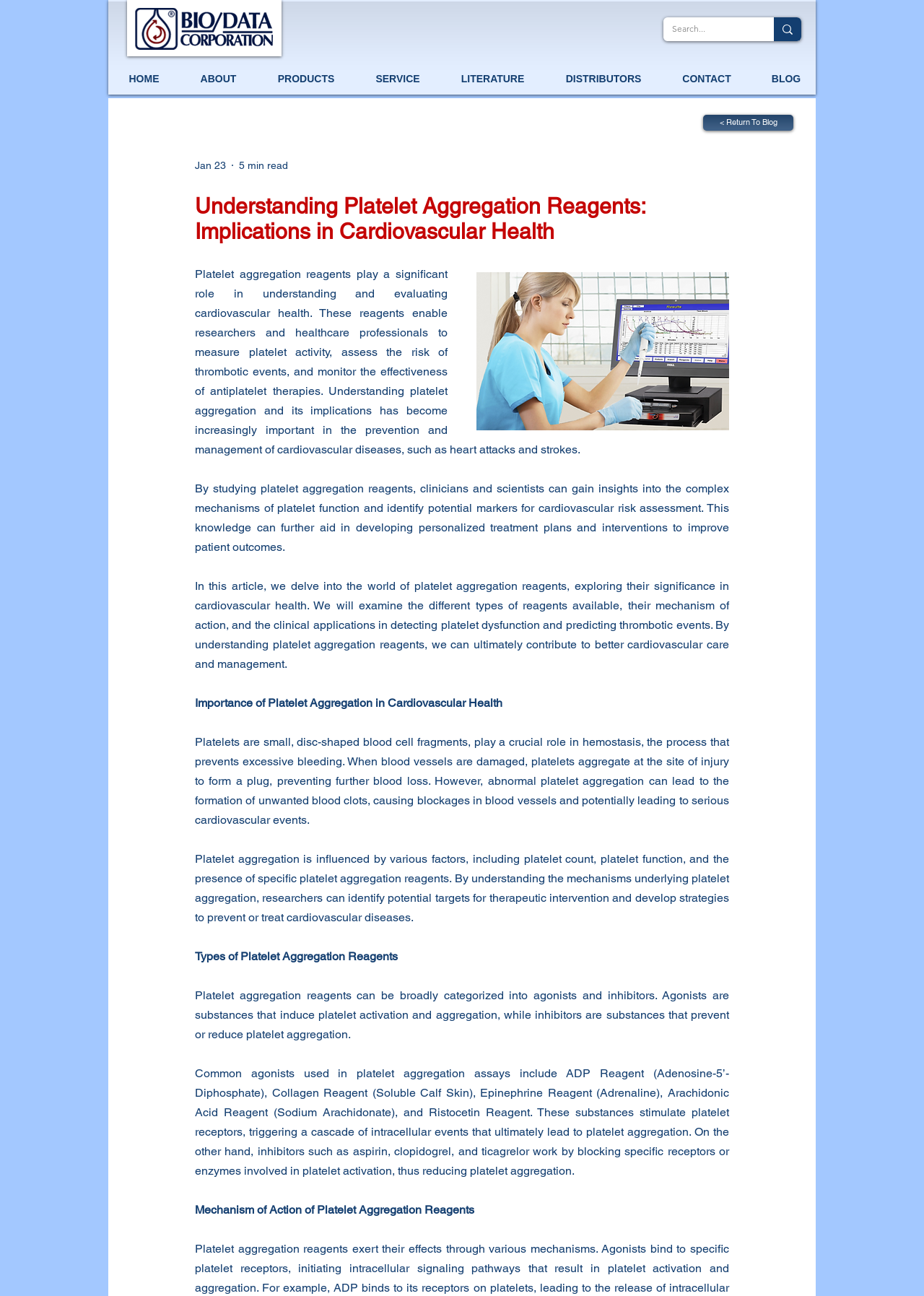What is the link at the bottom of the webpage?
Respond with a short answer, either a single word or a phrase, based on the image.

< Return To Blog